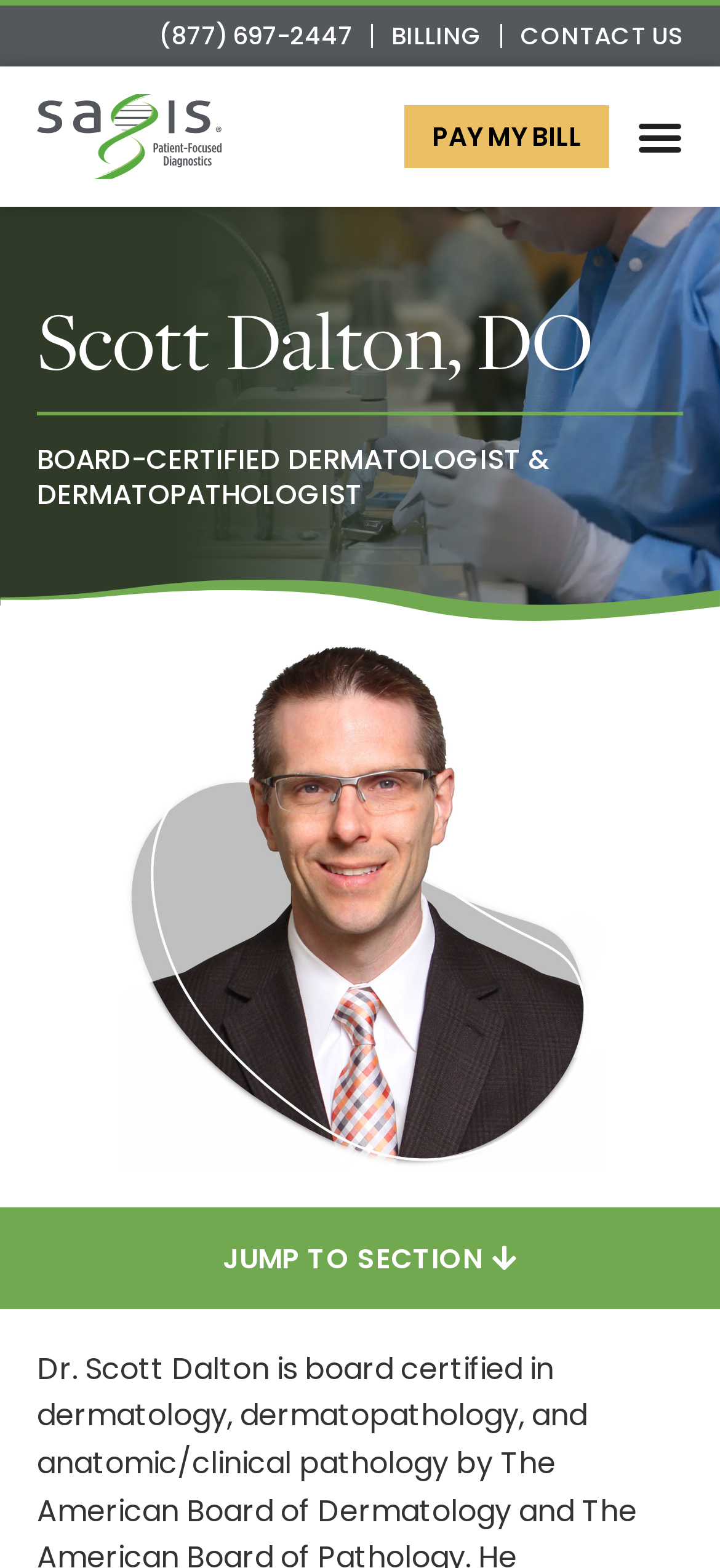Please give a short response to the question using one word or a phrase:
What is the phone number to contact?

(877) 697-2447